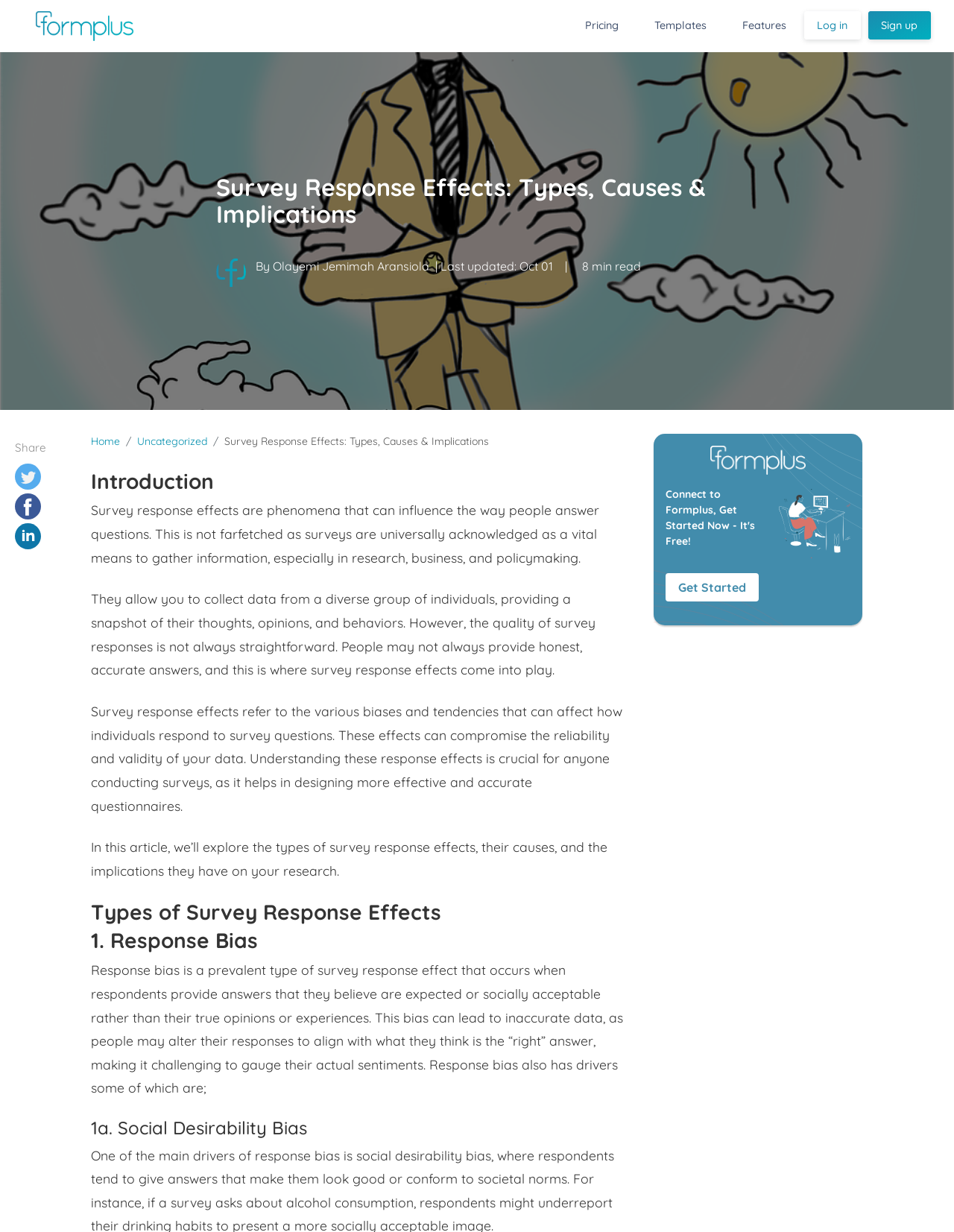Provide a single word or phrase to answer the given question: 
What is the author's name of the article?

Olayemi Jemimah Aransiola